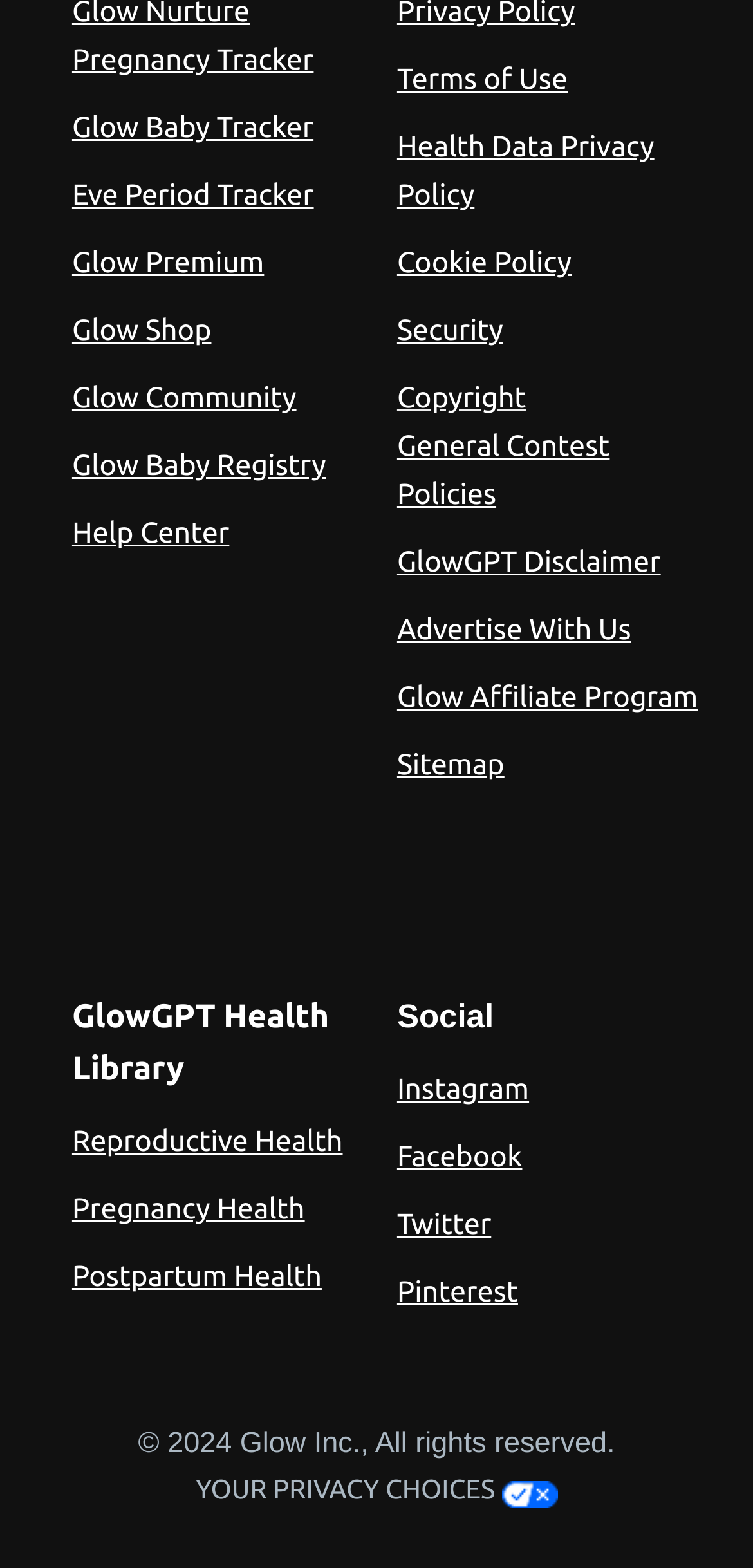Show me the bounding box coordinates of the clickable region to achieve the task as per the instruction: "Visit Instagram".

[0.527, 0.684, 0.703, 0.705]